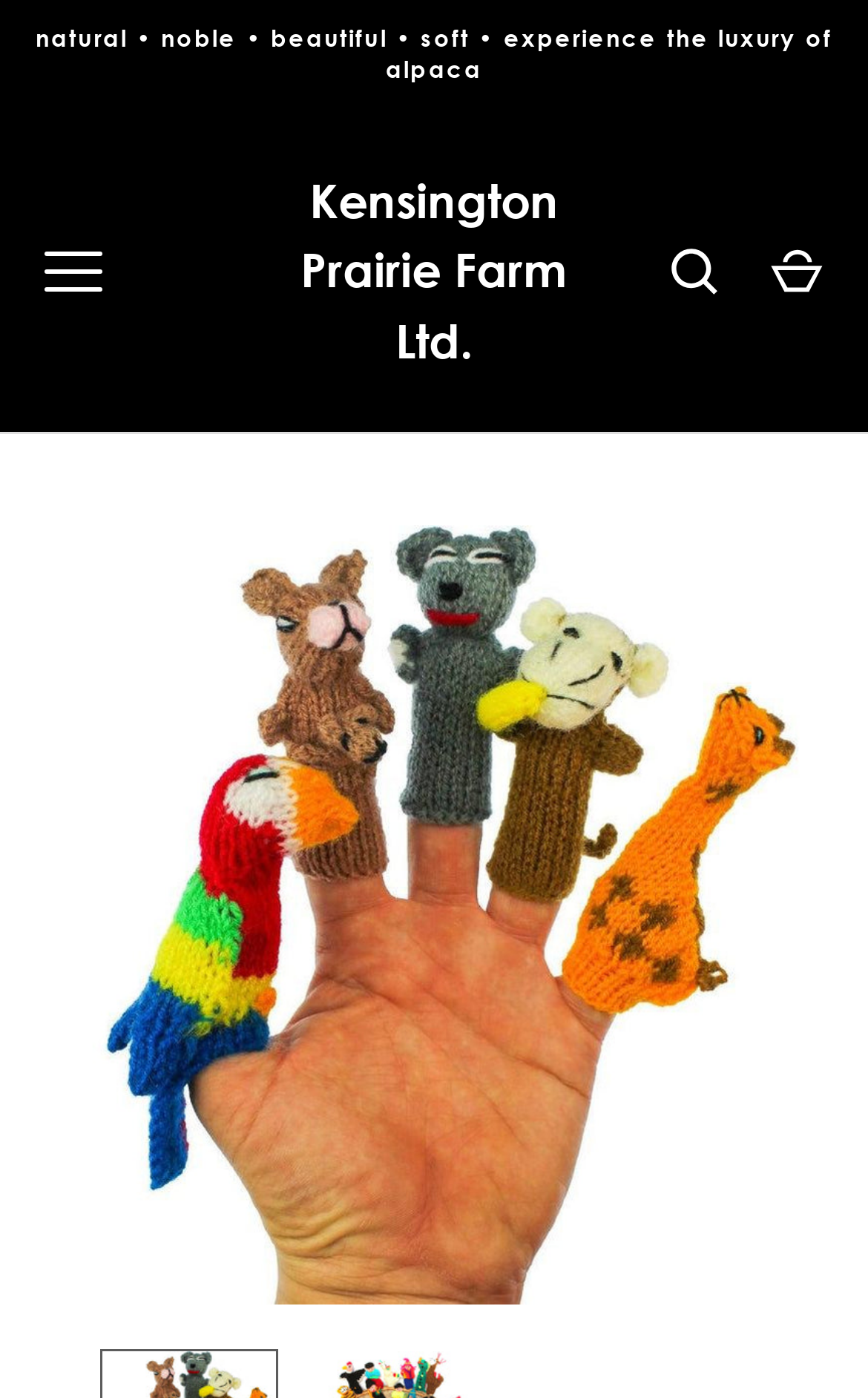Please provide a detailed answer to the question below by examining the image:
How many navigation links are at the top?

I counted the number of link elements at the top of the webpage, which are 'Kensington Prairie Farm Ltd.', 'Search', and 'Cart', and found that there are three navigation links.